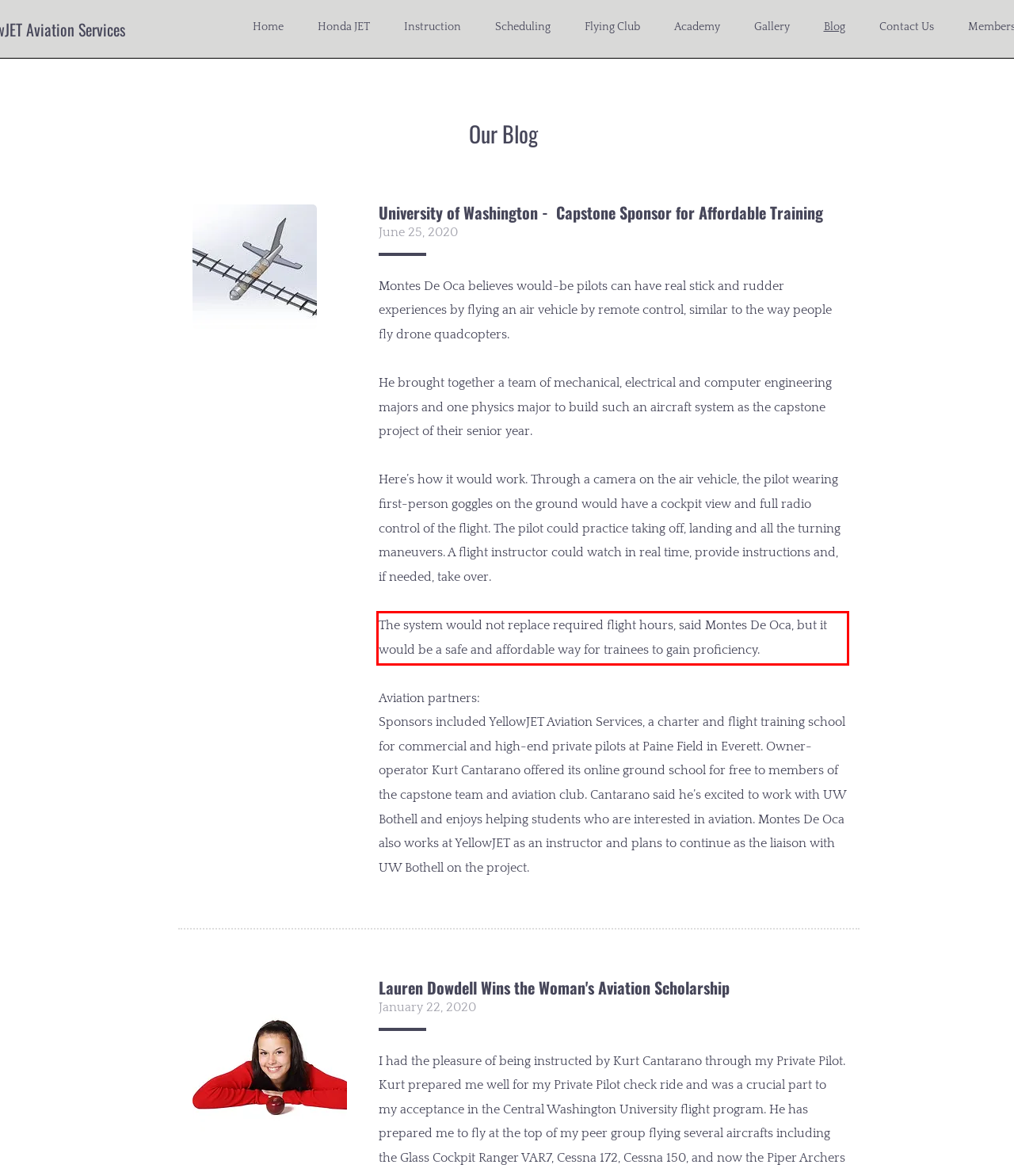You are given a webpage screenshot with a red bounding box around a UI element. Extract and generate the text inside this red bounding box.

The system would not replace required flight hours, said Montes De Oca, but it would be a safe and affordable way for trainees to gain proficiency.